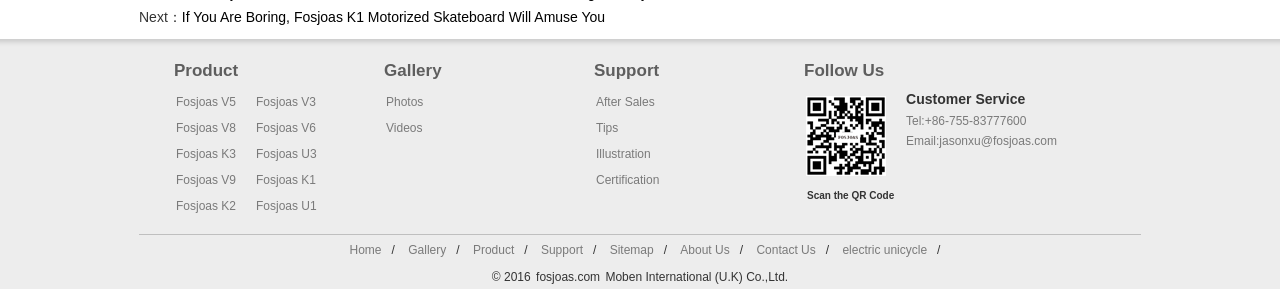Please find and report the bounding box coordinates of the element to click in order to perform the following action: "Read the post by scooter". The coordinates should be expressed as four float numbers between 0 and 1, in the format [left, top, right, bottom].

None